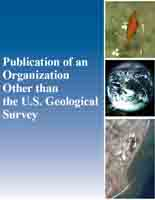What is the orientation of the coastal or land area depicted in the image?
Based on the image, answer the question in a detailed manner.

The caption specifically describes the coastal or land area as being depicted from an aerial perspective, which suggests a bird's-eye view or an overhead perspective.